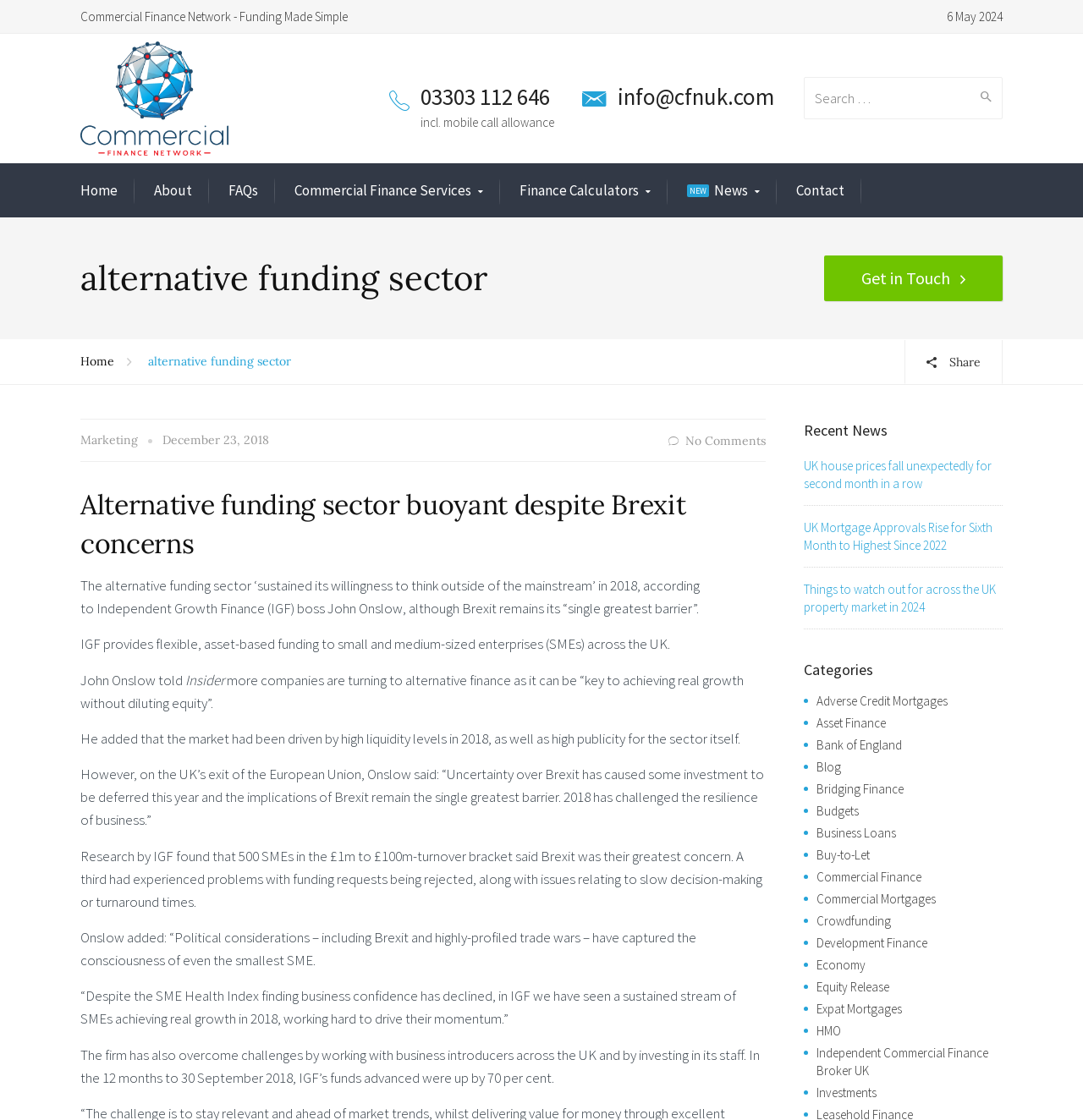Determine the bounding box coordinates of the clickable element to complete this instruction: "Contact Commercial Finance Network". Provide the coordinates in the format of four float numbers between 0 and 1, [left, top, right, bottom].

[0.388, 0.073, 0.508, 0.099]